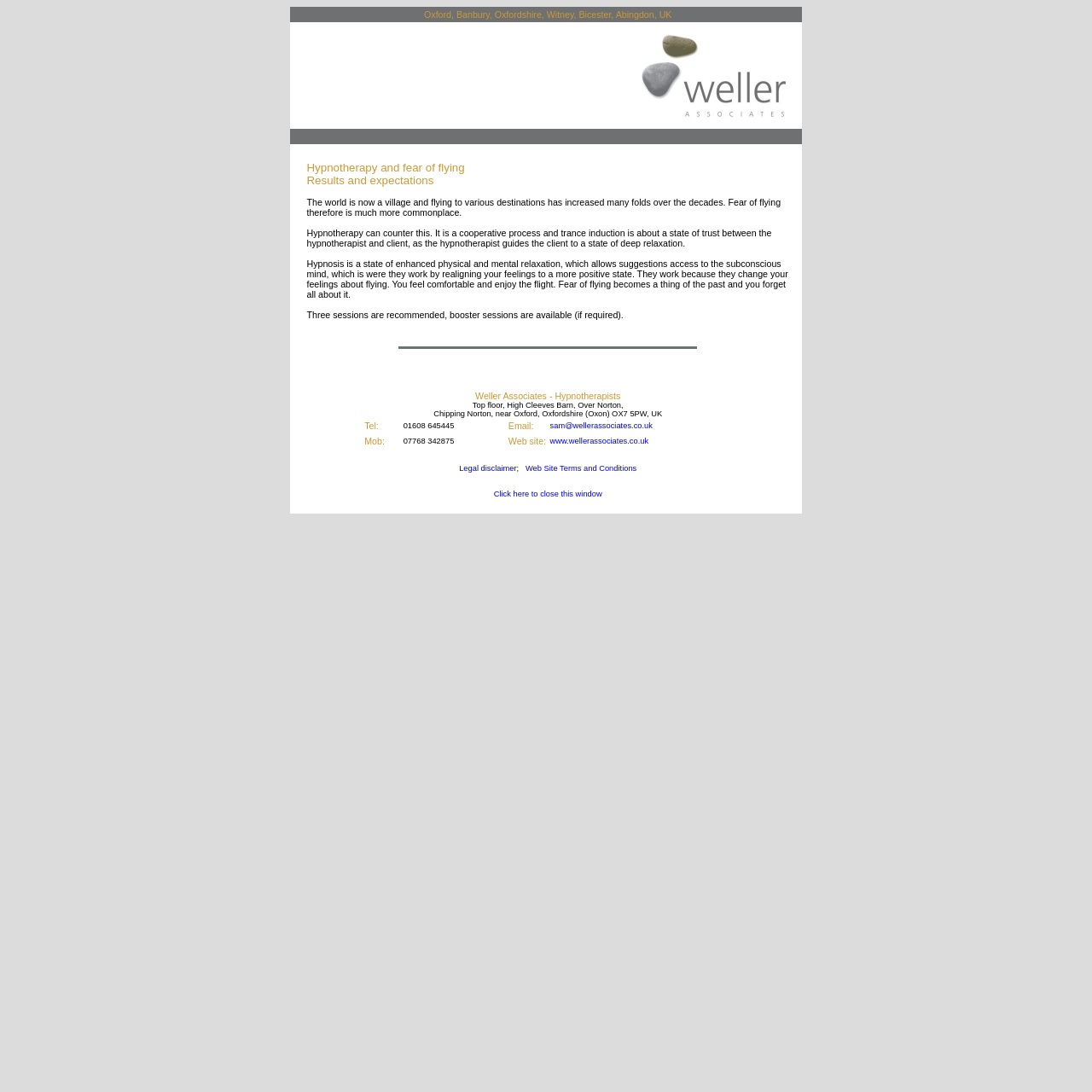What is the phone number of the practice?
Answer the question with a single word or phrase by looking at the picture.

01608 645445